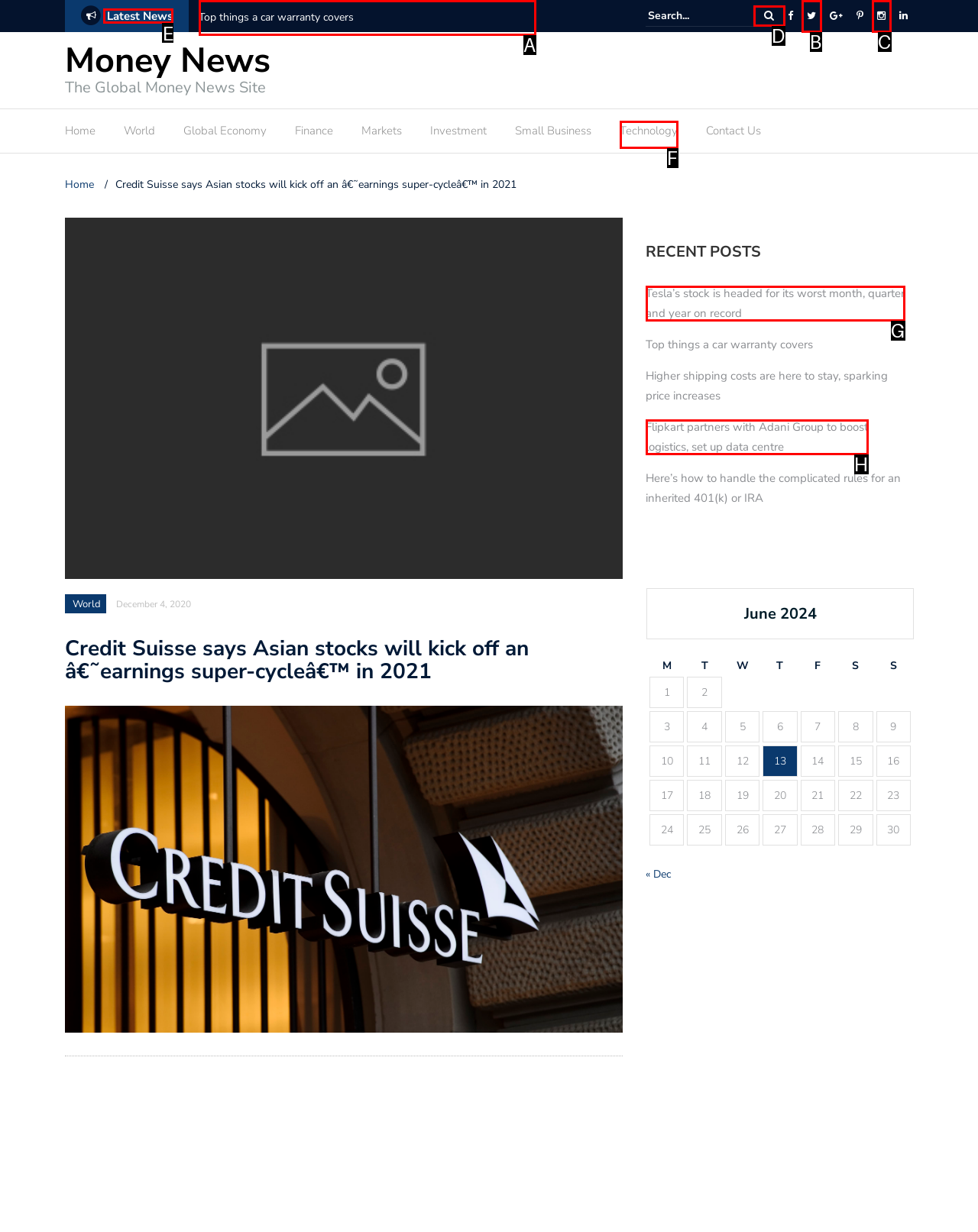Decide which letter you need to select to fulfill the task: Read the latest news
Answer with the letter that matches the correct option directly.

E